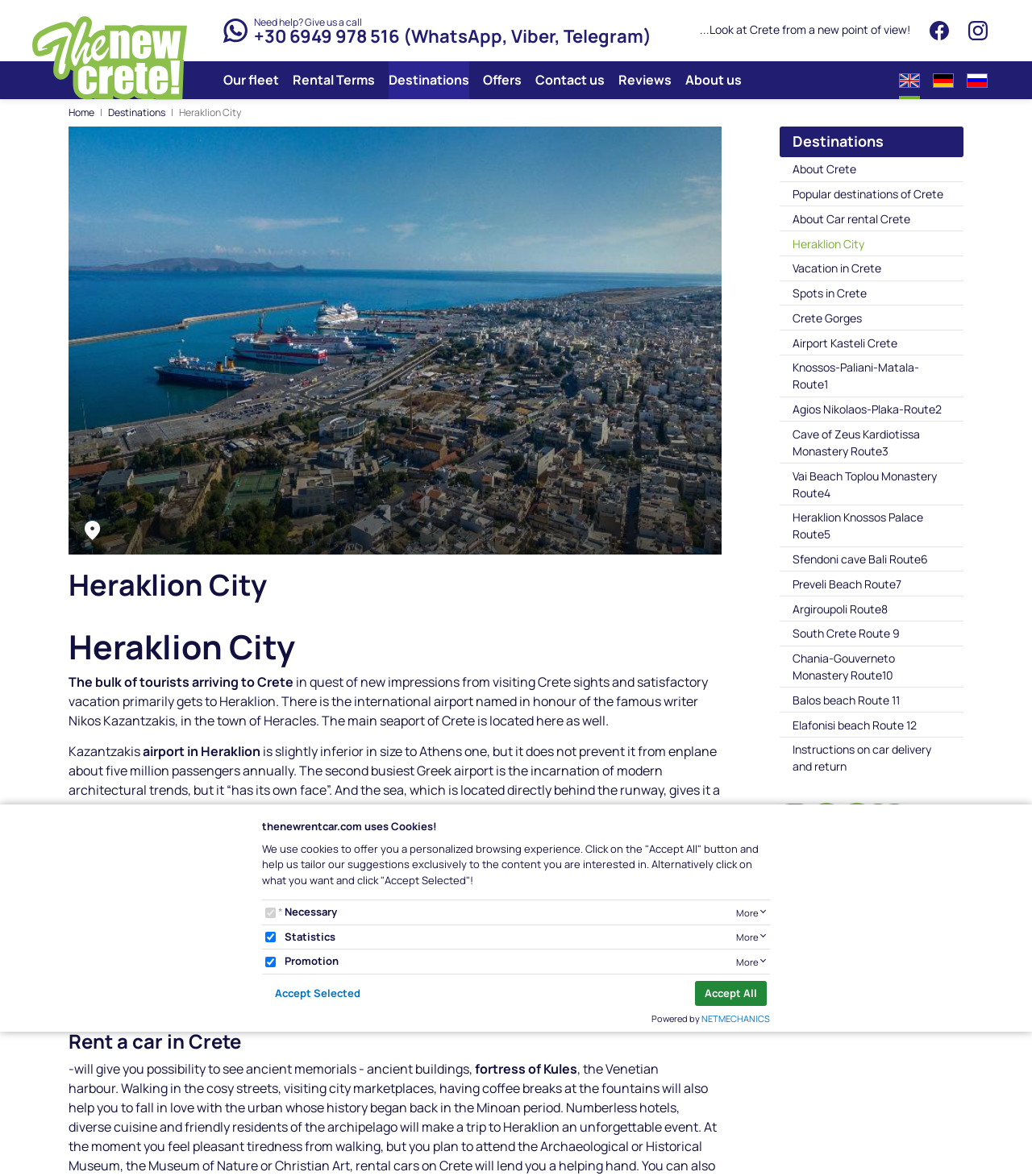Write a detailed summary of the webpage.

This webpage is about car rental services in Crete, Greece. At the top, there is a logo and a link to "The New Crete - Car rental" on the left, and a phone number with WhatsApp, Viber, and Telegram contact information on the right. Below this, there is a promotional text "Look at Crete from a new point of view!" with an icon on the right. 

On the top-right corner, there are social media links, including Instagram, and language selection options for English, German, and Russian. 

The main content of the webpage is divided into two sections. The left section has a heading "Heraklion City" and provides information about the city, including its airport and seaport, and its significance as the administrative, cultural, and economic capital of Crete. There are also paragraphs describing the benefits of renting a car in Crete, which would allow visitors to explore ancient memorials, buildings, and other attractions.

The right section has a heading "Rent a car in Crete" and lists various destinations in Crete, including popular spots, beaches, and routes. There are also links to more information about Crete, car rental services, and vacation planning.

At the bottom of the page, there is a cookie policy notification with options to accept all cookies or select specific ones. Below this, there are buttons to accept selected cookies or all cookies. Finally, there is a "Powered by" statement with a link to NETMECHANICS.